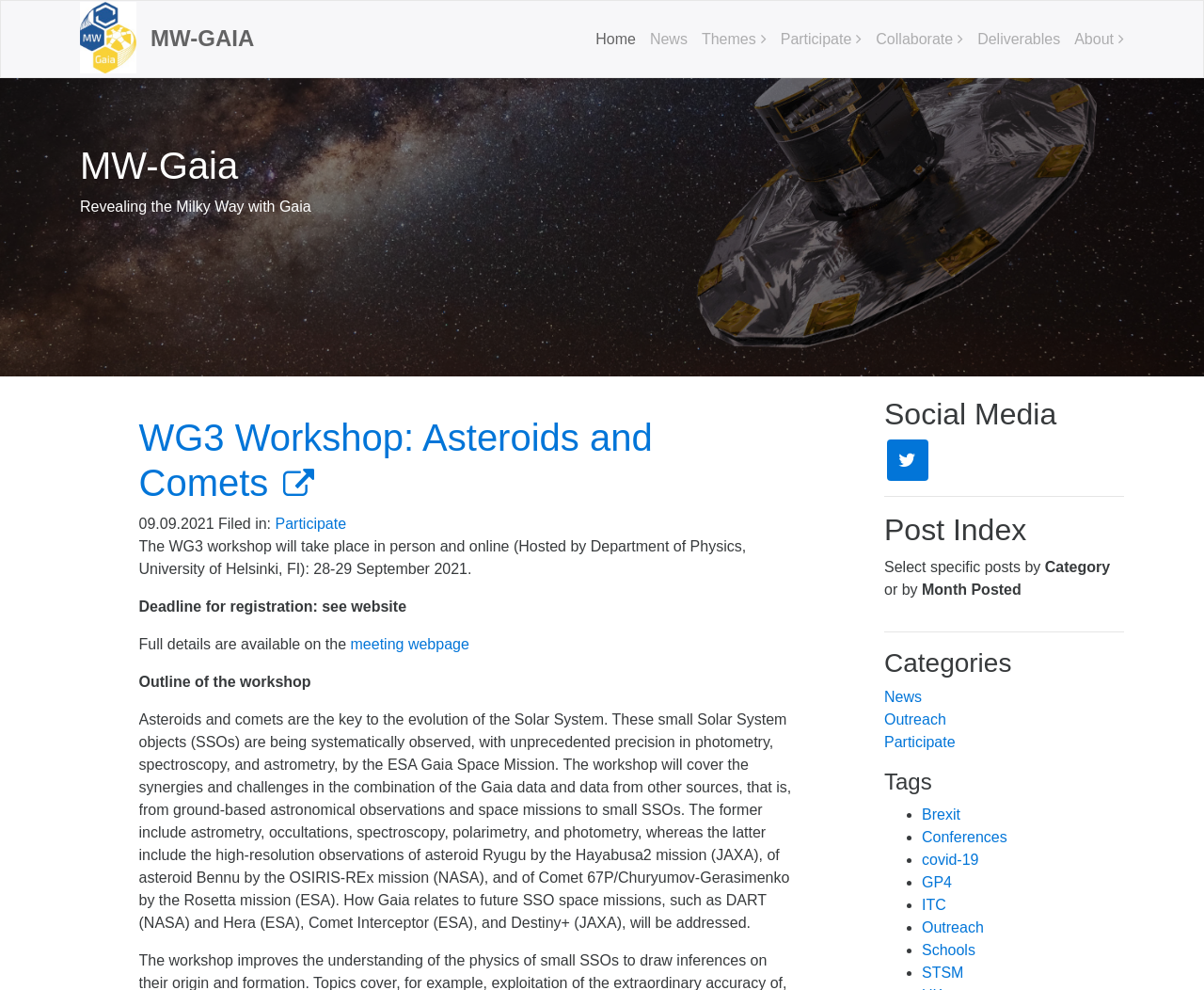Locate the bounding box coordinates of the element that needs to be clicked to carry out the instruction: "Explore the 'Social Media' section". The coordinates should be given as four float numbers ranging from 0 to 1, i.e., [left, top, right, bottom].

[0.734, 0.4, 0.934, 0.437]